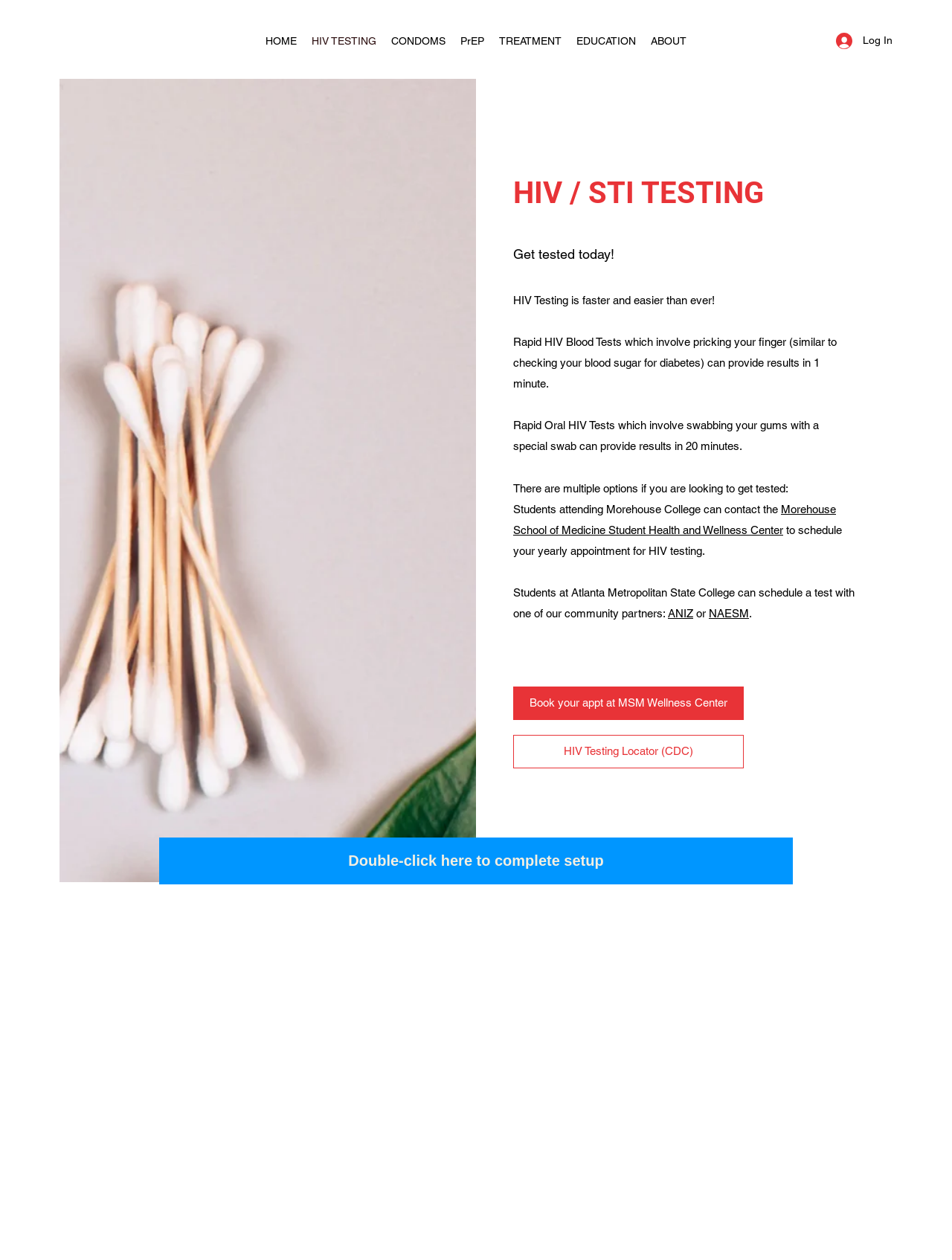What is the bounding box coordinate of the image 'Bathroom Kit_edited.jpg'?
Identify the answer in the screenshot and reply with a single word or phrase.

[0.062, 0.063, 0.5, 0.7]